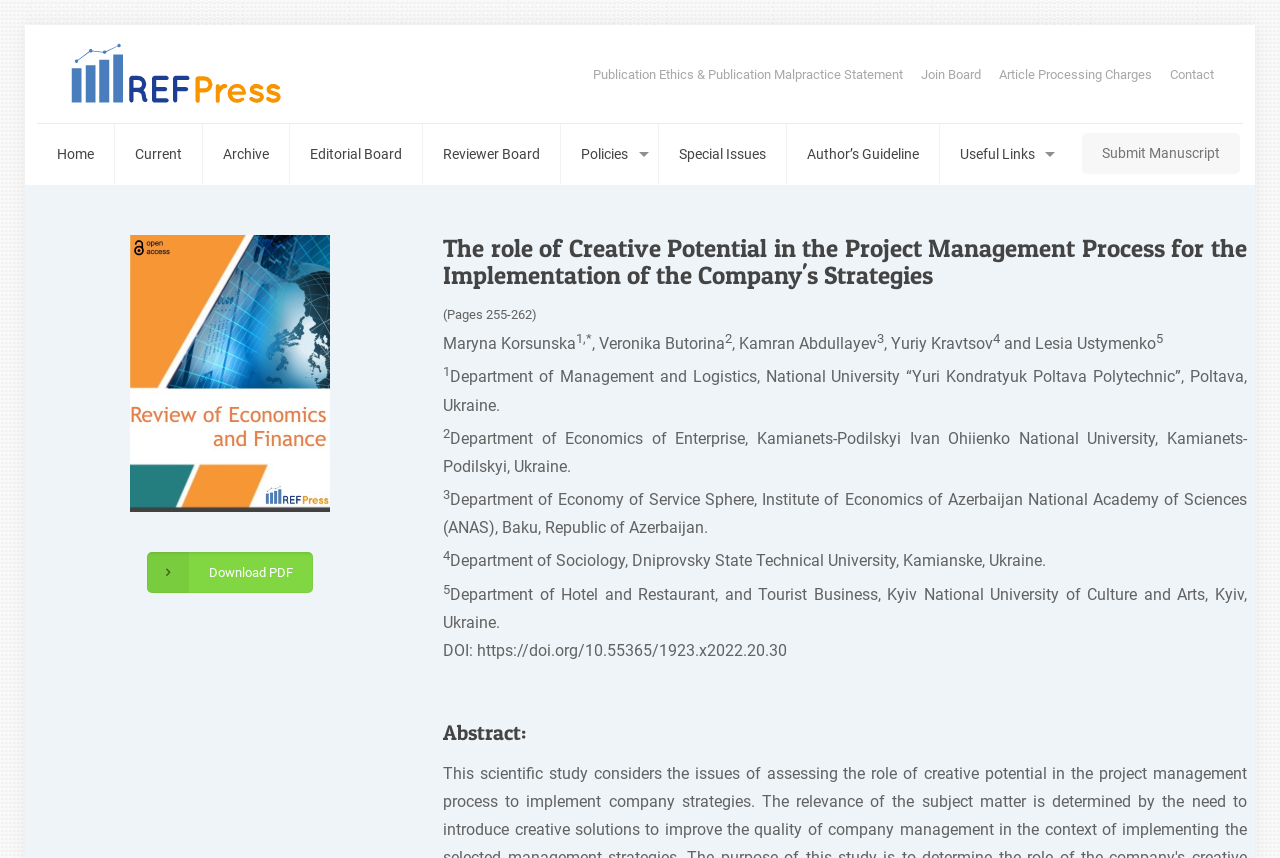Identify the bounding box coordinates of the clickable region required to complete the instruction: "Click the 'Home' link". The coordinates should be given as four float numbers within the range of 0 and 1, i.e., [left, top, right, bottom].

[0.029, 0.145, 0.09, 0.214]